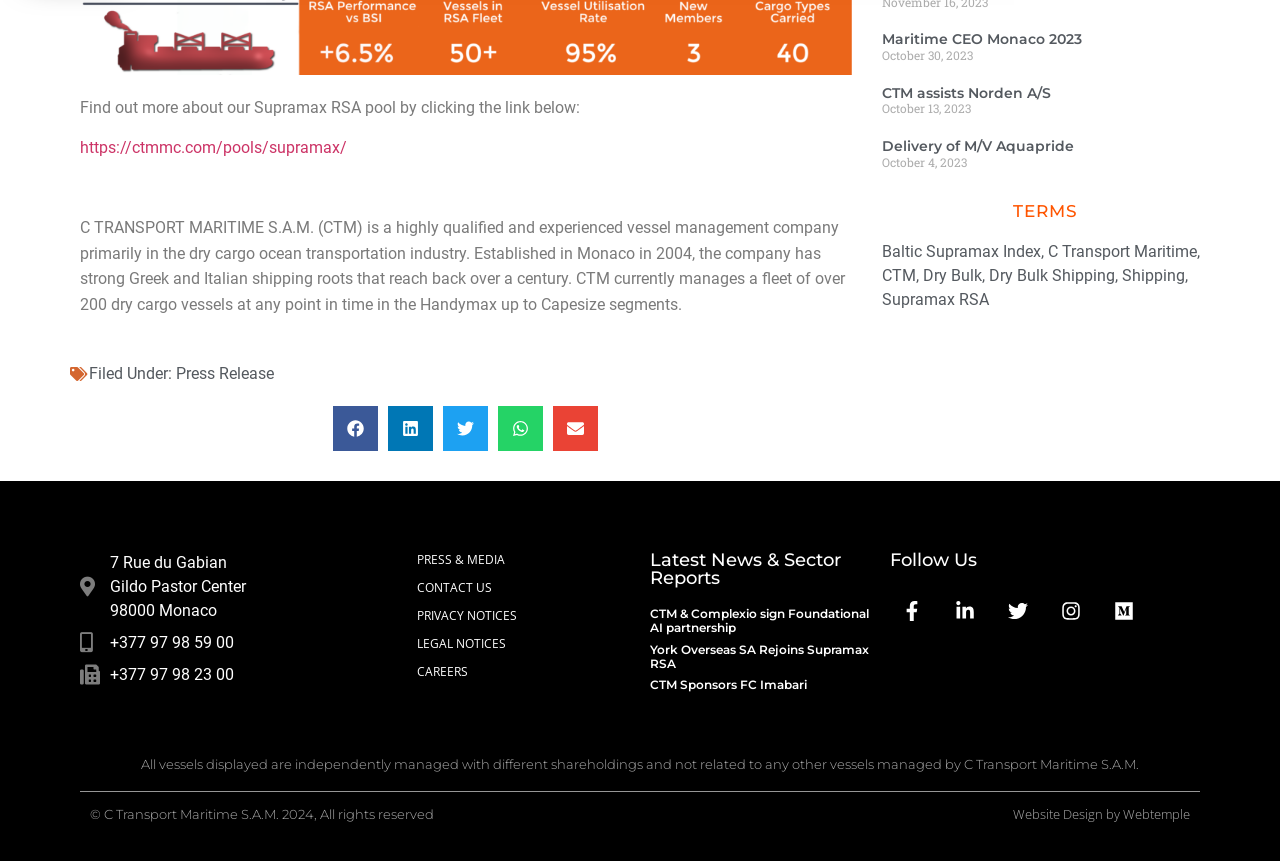Indicate the bounding box coordinates of the element that must be clicked to execute the instruction: "Follow C Transport Maritime S.A.M. on Twitter". The coordinates should be given as four float numbers between 0 and 1, i.e., [left, top, right, bottom].

[0.778, 0.684, 0.812, 0.735]